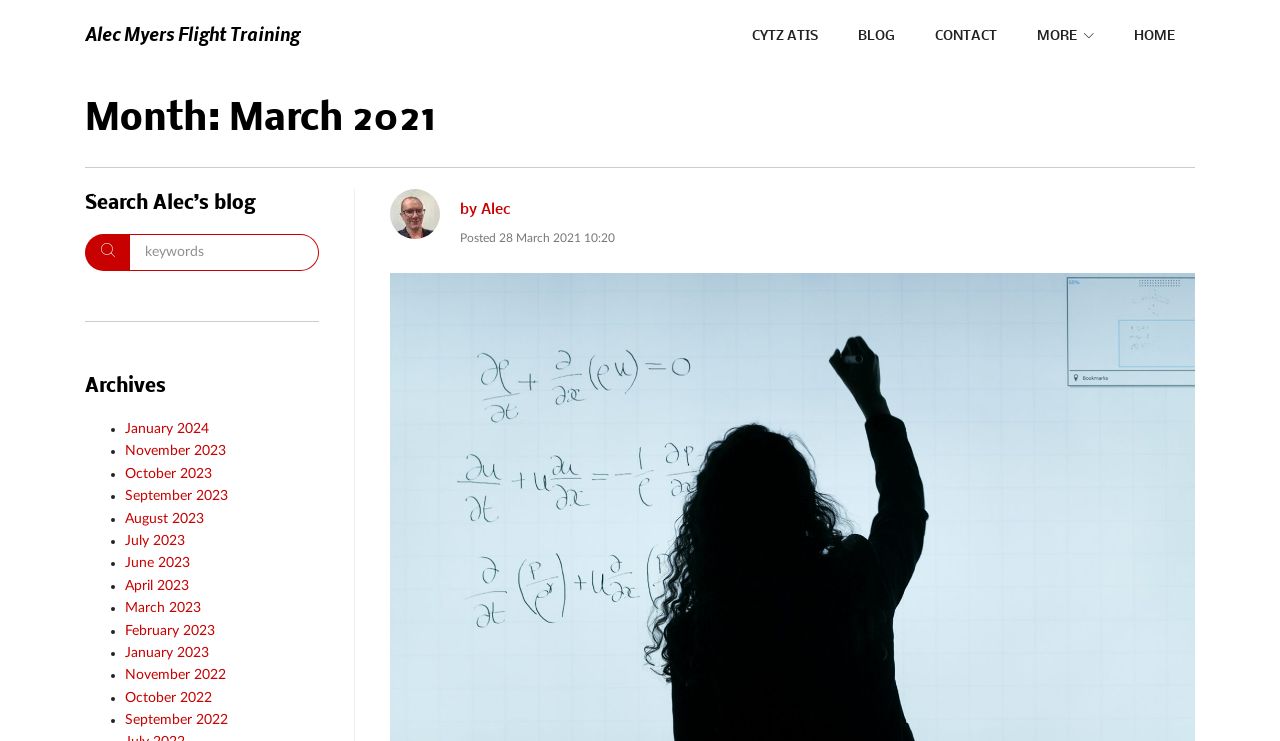Please specify the bounding box coordinates of the clickable region necessary for completing the following instruction: "view archives". The coordinates must consist of four float numbers between 0 and 1, i.e., [left, top, right, bottom].

[0.066, 0.503, 0.249, 0.536]